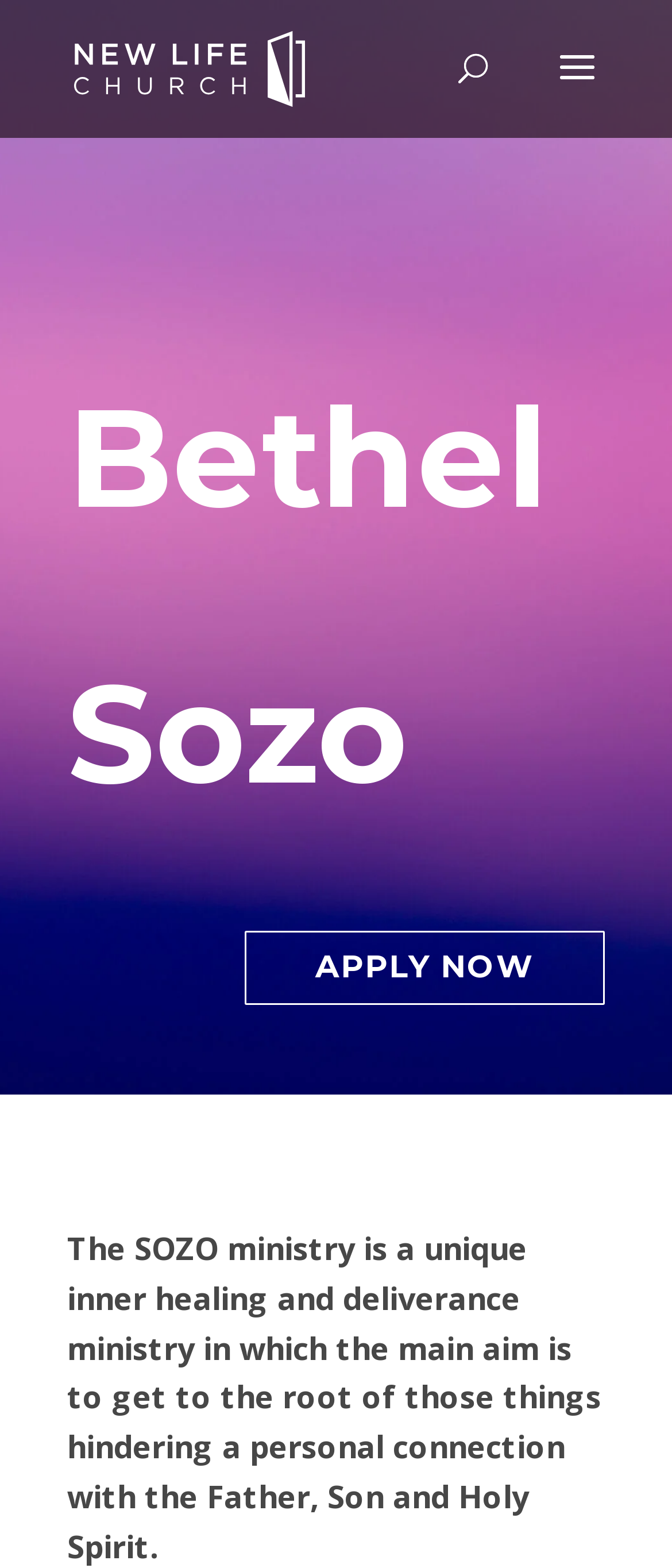Offer a meticulous caption that includes all visible features of the webpage.

The webpage is titled "Bethel Sozo - New Life Church". At the top left corner, there is a "Skip To Content" link. Next to it, on the same horizontal level, is a link to "New Life Church" accompanied by an image with the same name. 

On the top right corner, there is a "Menu" button. Below the top section, the webpage is divided into two main parts. On the left side, there is a heading titled "Bethel Sozo". On the right side, there is a prominent "APPLY NOW" button.